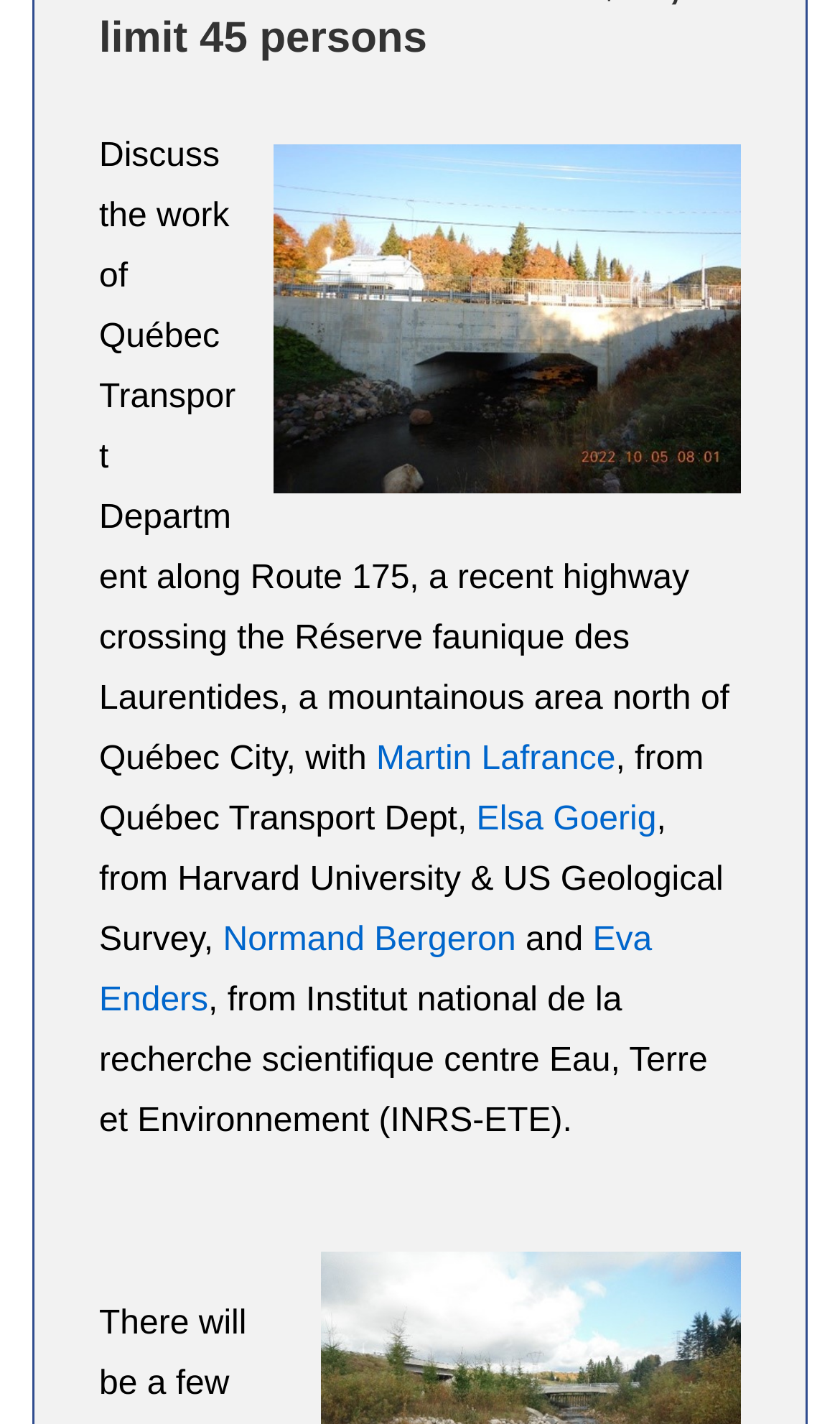Find the bounding box coordinates for the HTML element specified by: "aria-label="Enlarge image"".

[0.79, 0.126, 0.841, 0.156]